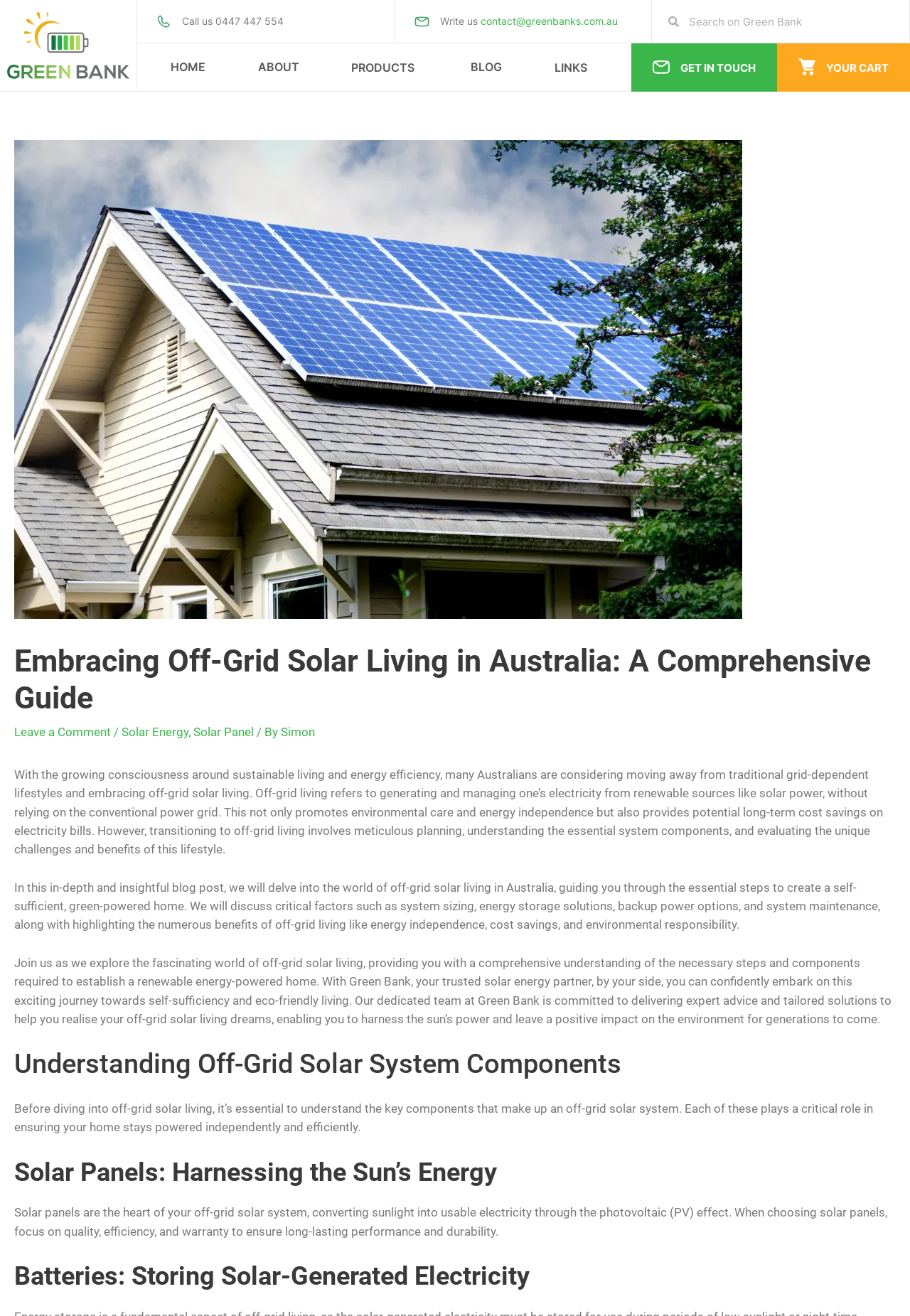Respond to the following query with just one word or a short phrase: 
What is the function of solar panels in an off-grid solar system?

Converting sunlight into electricity